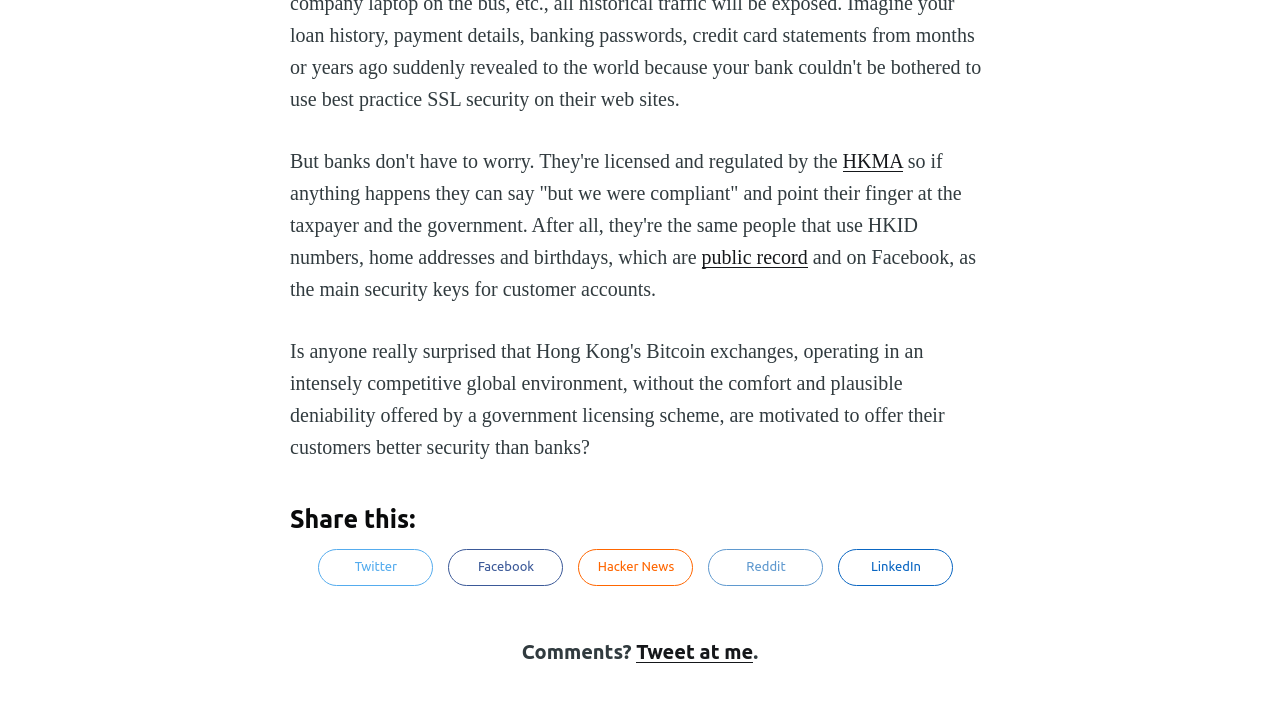Give a short answer to this question using one word or a phrase:
What is the text above the 'Share this:' heading?

HKMA